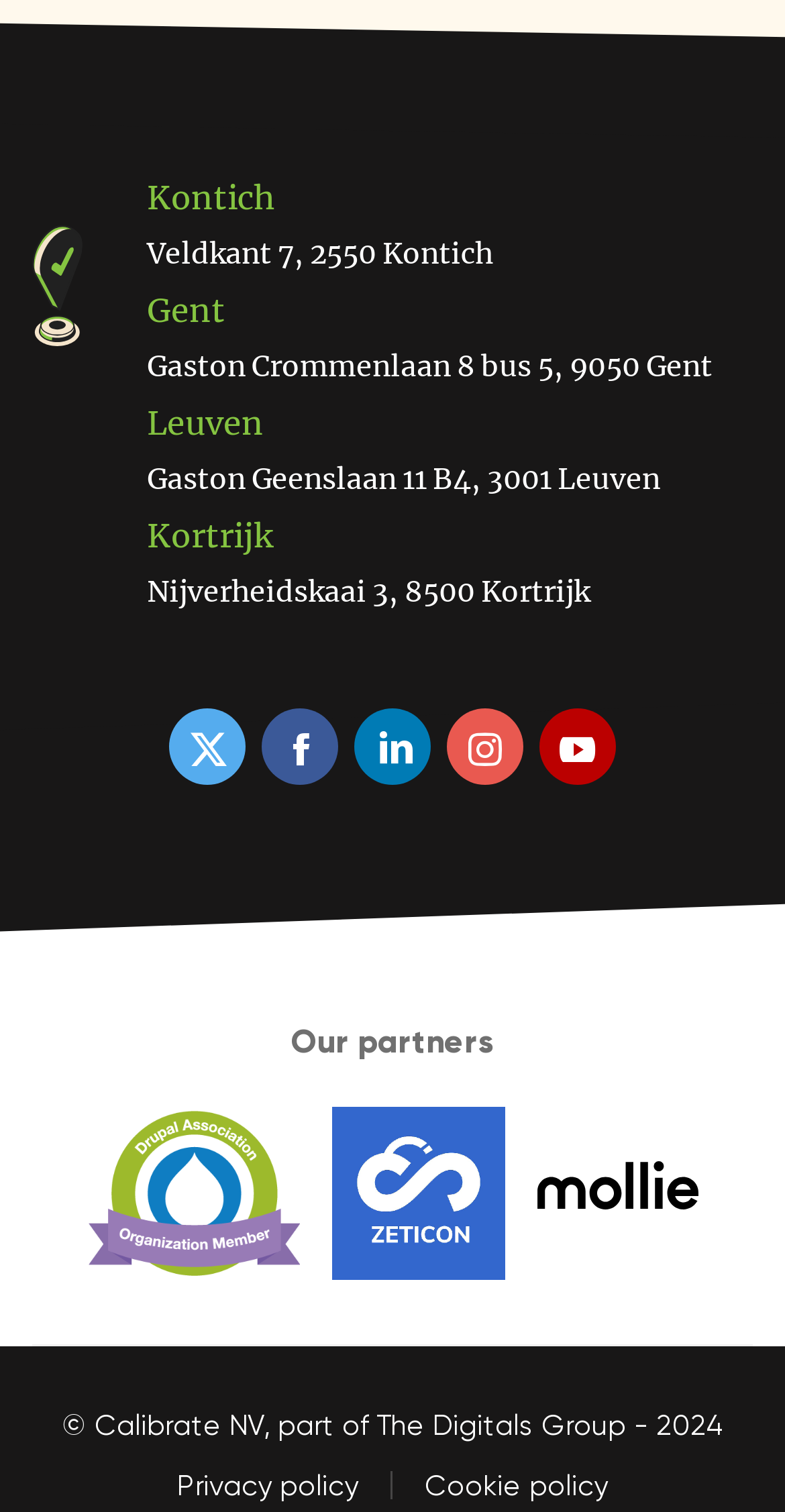What is the name of the company mentioned in the footer?
Using the image as a reference, answer the question in detail.

In the footer section, I found a static text element mentioning 'Calibrate NV, part of The Digitals Group', which suggests that Calibrate NV is the name of the company.